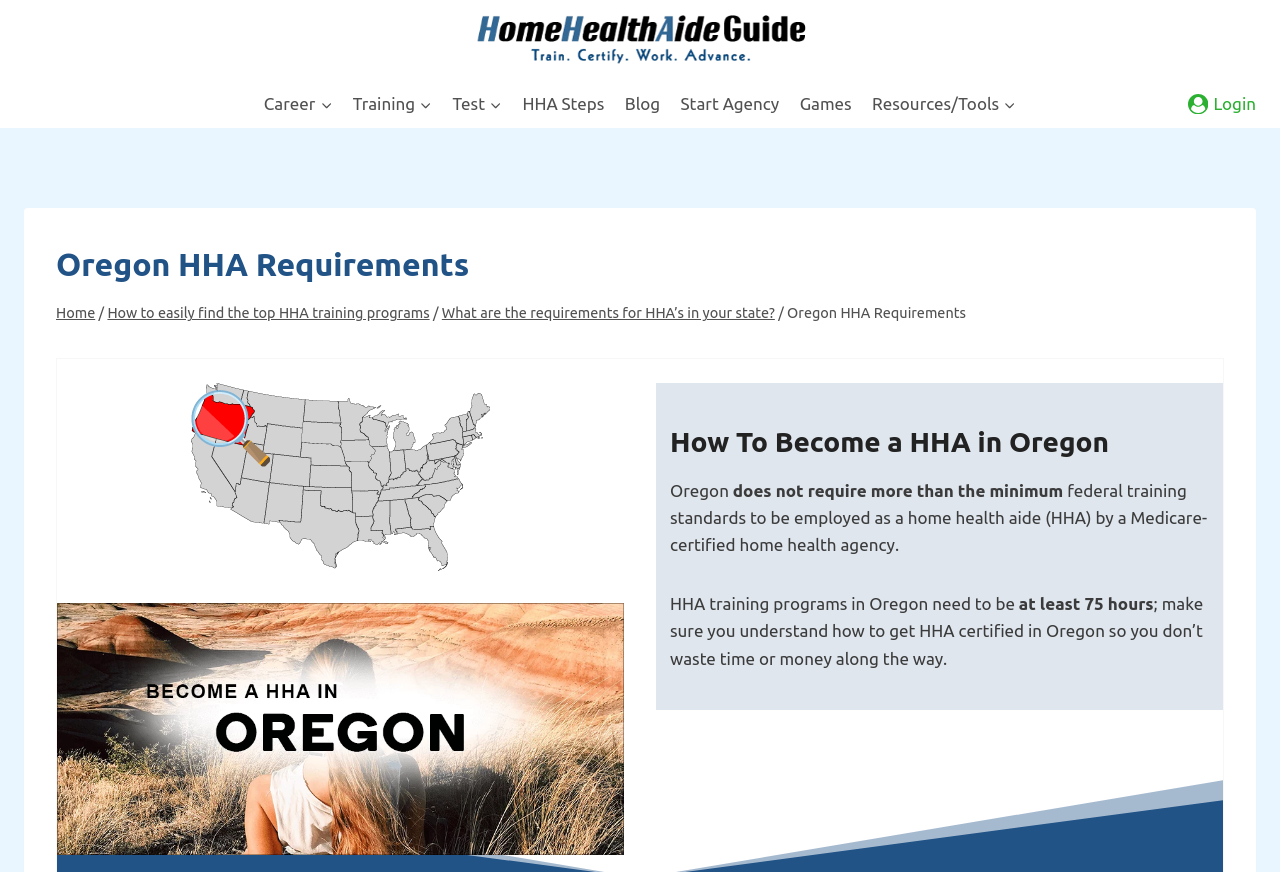How many hours of training are required to become a HHA in Oregon?
Based on the screenshot, provide a one-word or short-phrase response.

75 hours